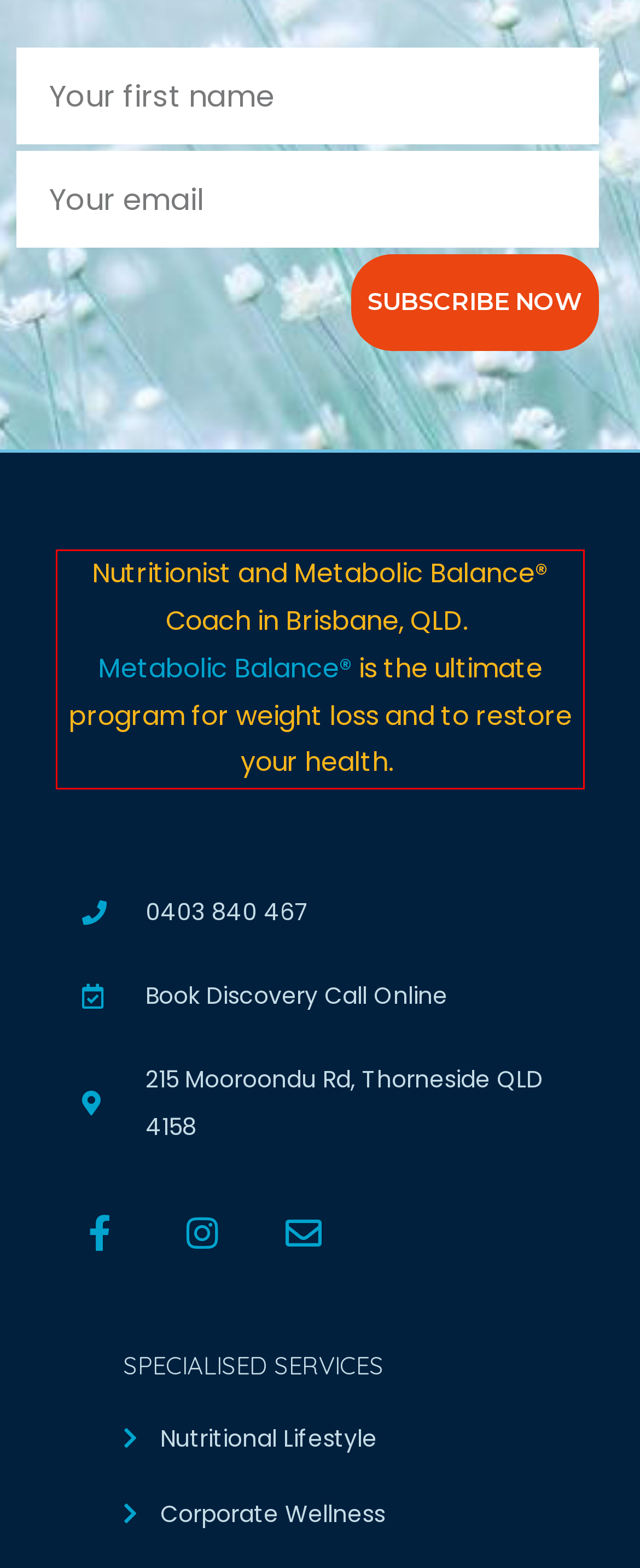Examine the webpage screenshot and use OCR to obtain the text inside the red bounding box.

Nutritionist and Metabolic Balance® Coach in Brisbane, QLD. Metabolic Balance® is the ultimate program for weight loss and to restore your health.